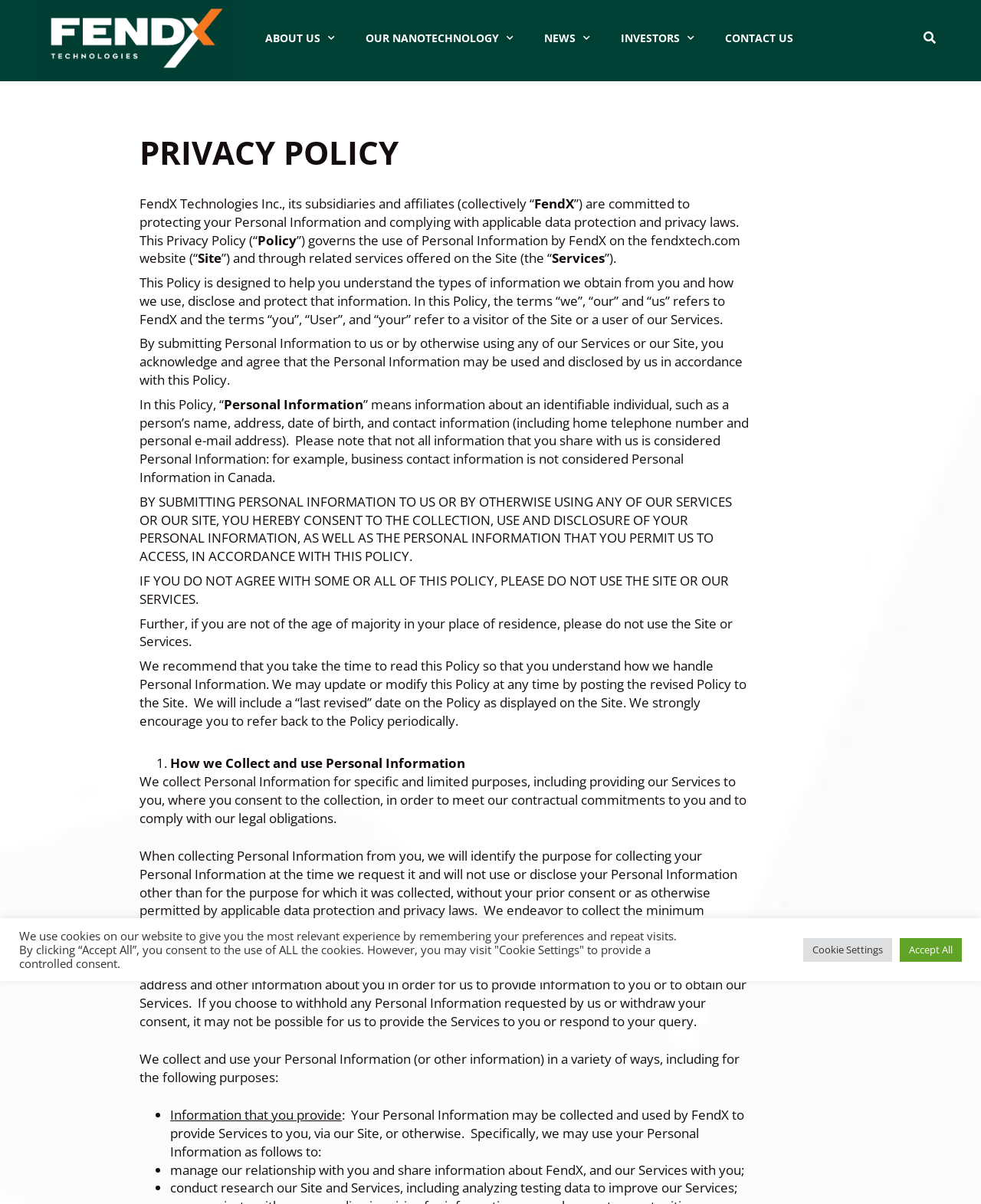Given the element description, predict the bounding box coordinates in the format (top-left x, top-left y, bottom-right x, bottom-right y), using floating point numbers between 0 and 1: MCU Movie Reviews

None